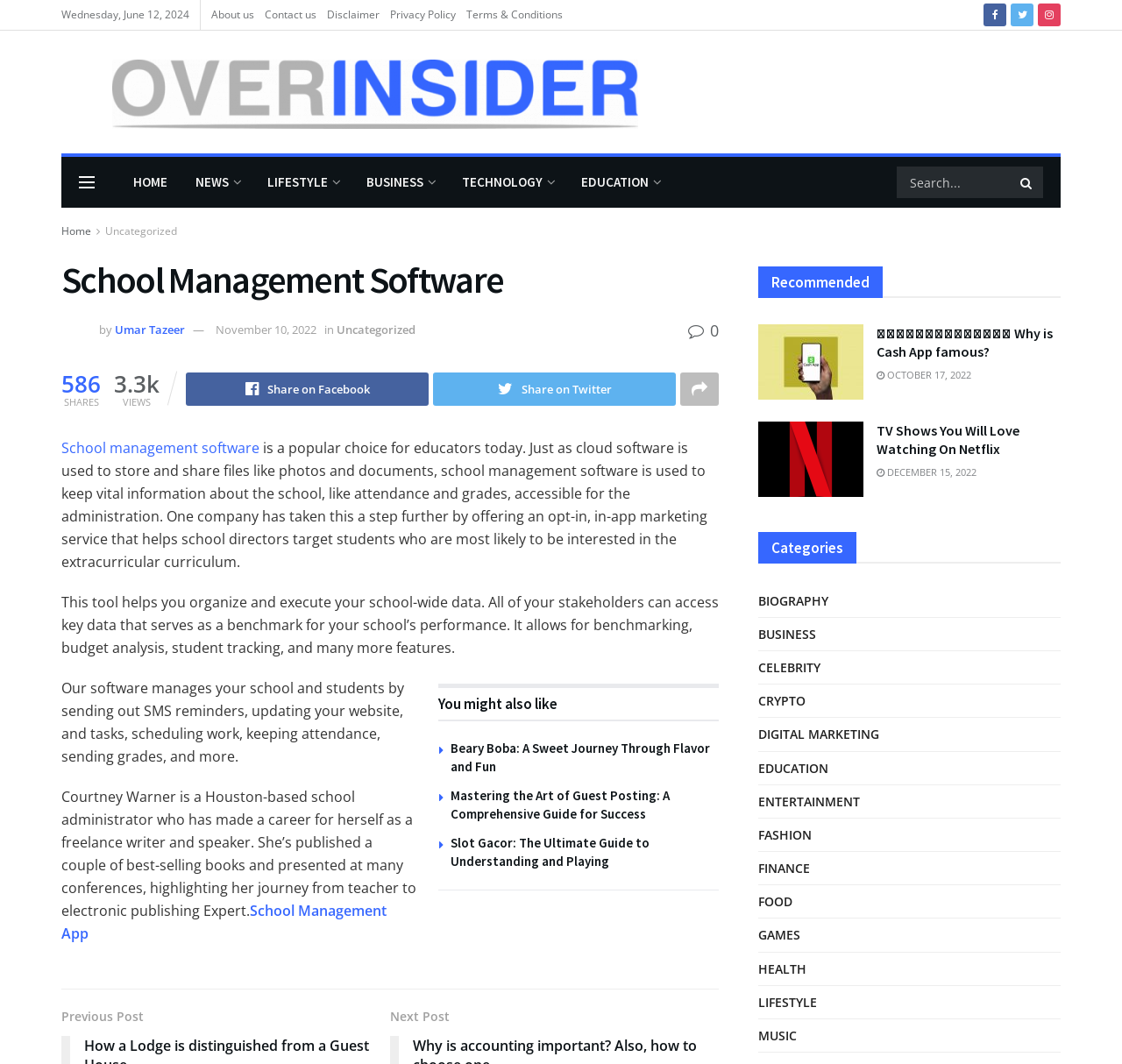Ascertain the bounding box coordinates for the UI element detailed here: "About us". The coordinates should be provided as [left, top, right, bottom] with each value being a float between 0 and 1.

[0.188, 0.0, 0.227, 0.028]